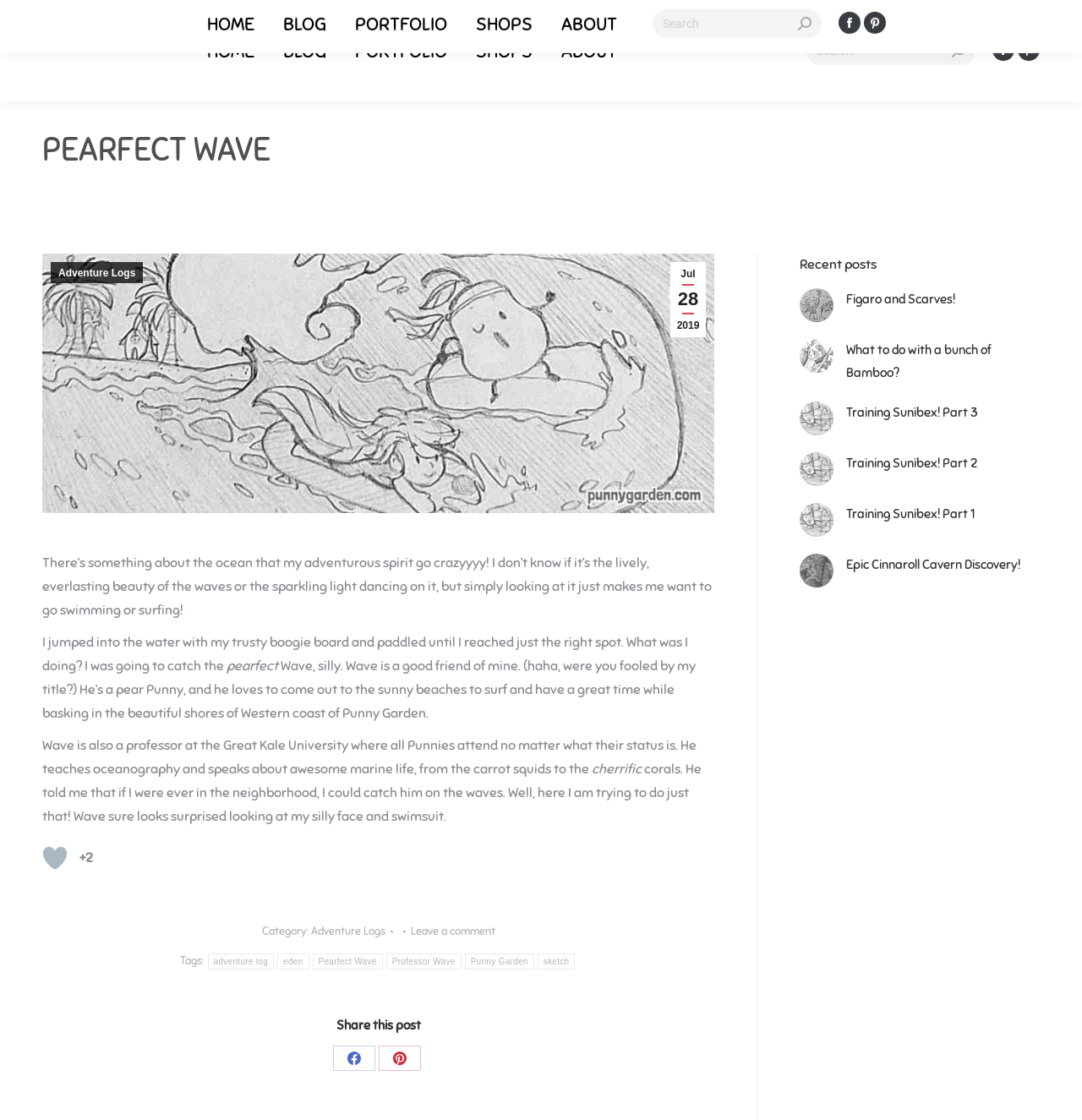Using the details from the image, please elaborate on the following question: What is the category of the latest post?

The category of the latest post can be found in the text 'Category: ' followed by the link 'Adventure Logs' below the latest post.